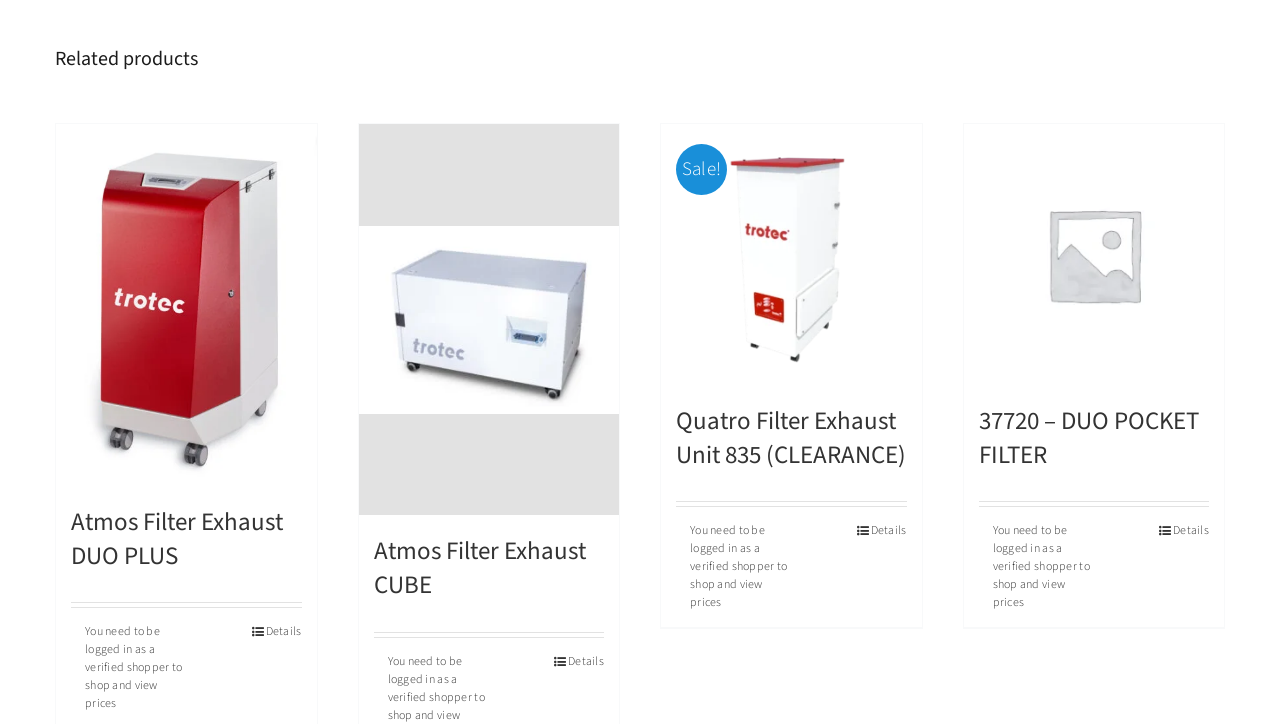Examine the image carefully and respond to the question with a detailed answer: 
What is the status of the Quatro Filter Exhaust Unit 835?

The Quatro Filter Exhaust Unit 835 is on sale, as indicated by the 'Sale!' StaticText with a bounding box of [0.533, 0.215, 0.563, 0.252] next to its link.